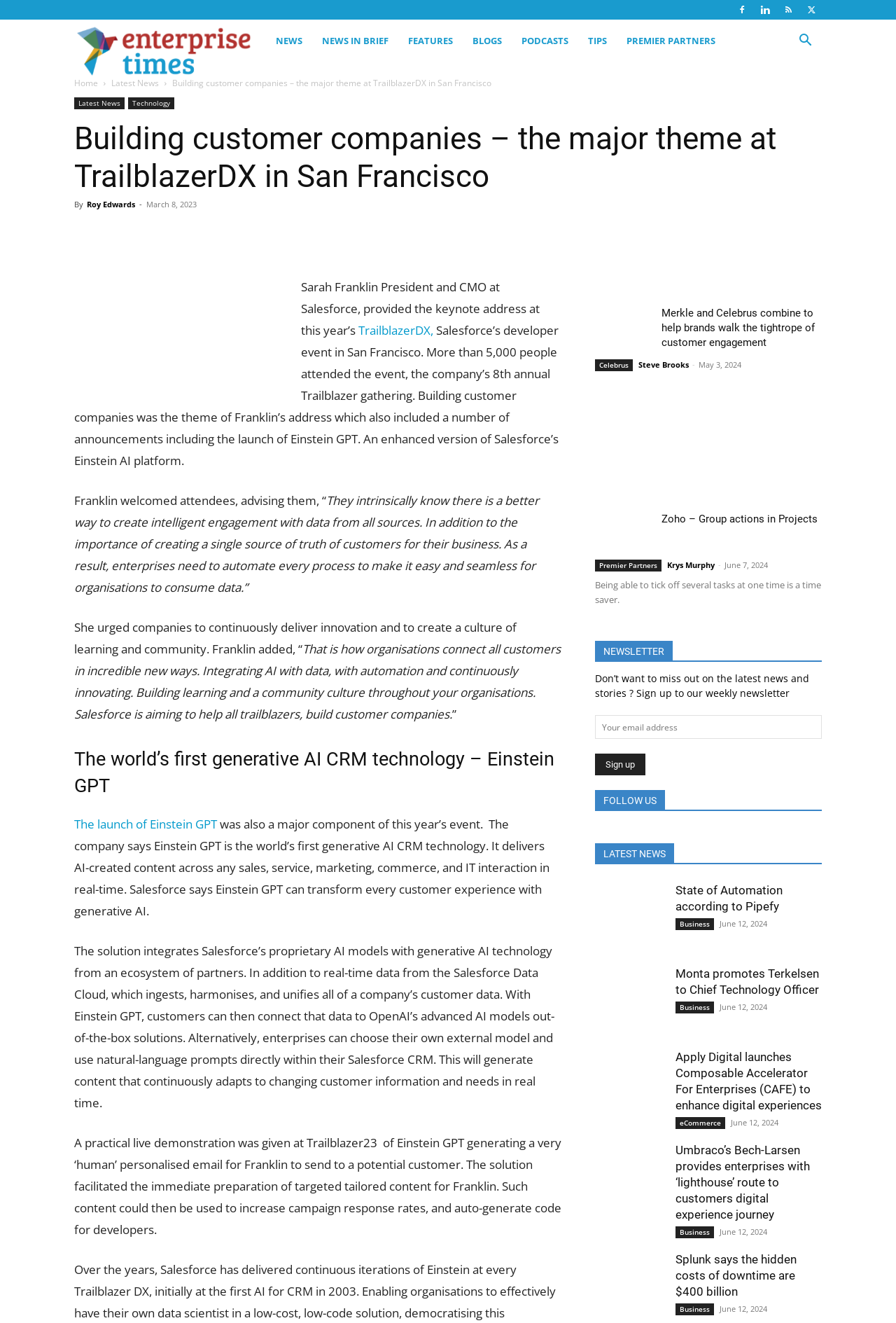What is the company that combines with Celebrus to help brands? Analyze the screenshot and reply with just one word or a short phrase.

Merkle